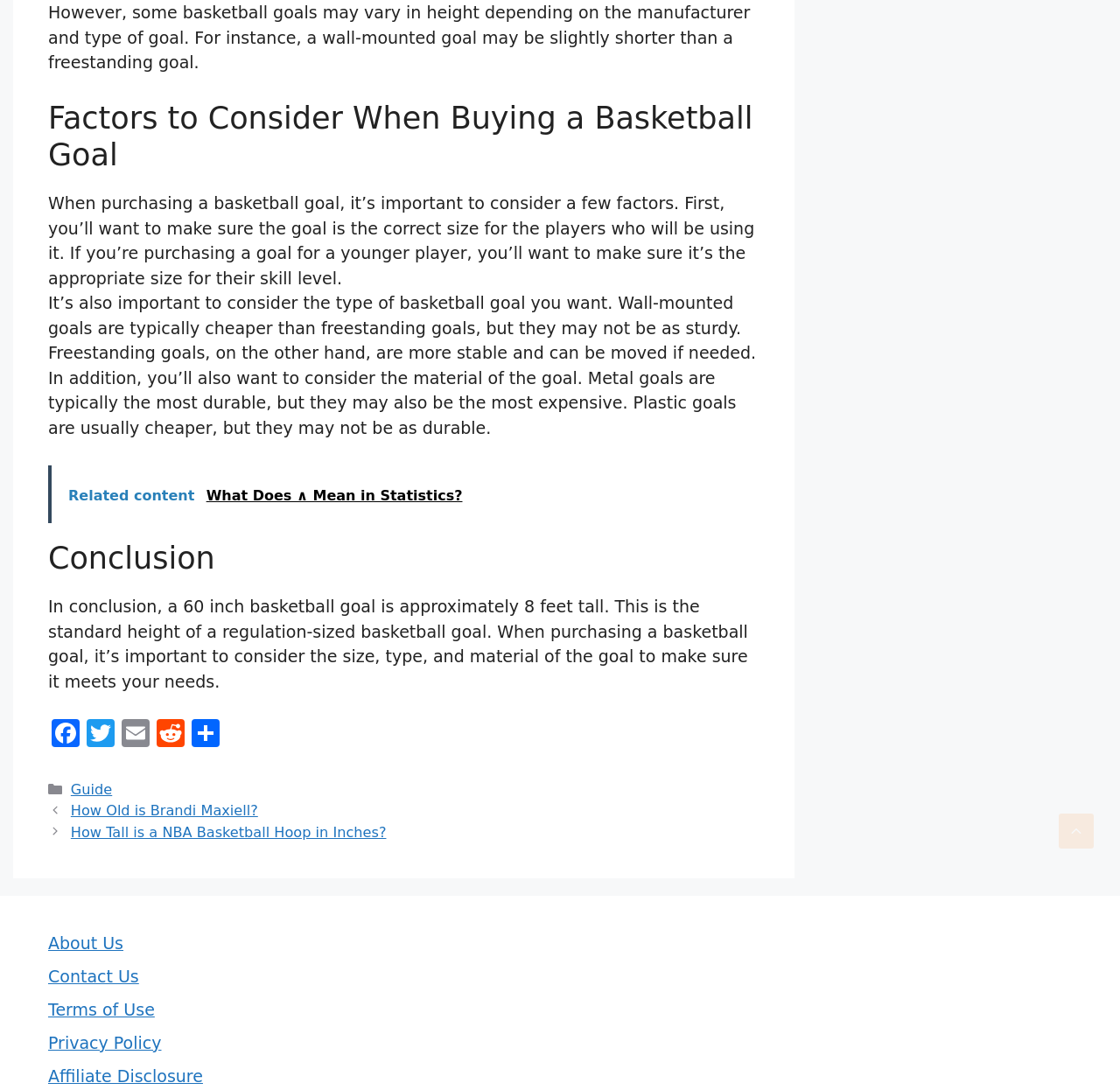Use the information in the screenshot to answer the question comprehensively: What is the standard height of a regulation-sized basketball goal?

The answer can be found in the conclusion section of the webpage, which states that a 60-inch basketball goal is approximately 8 feet tall, which is the standard height of a regulation-sized basketball goal.